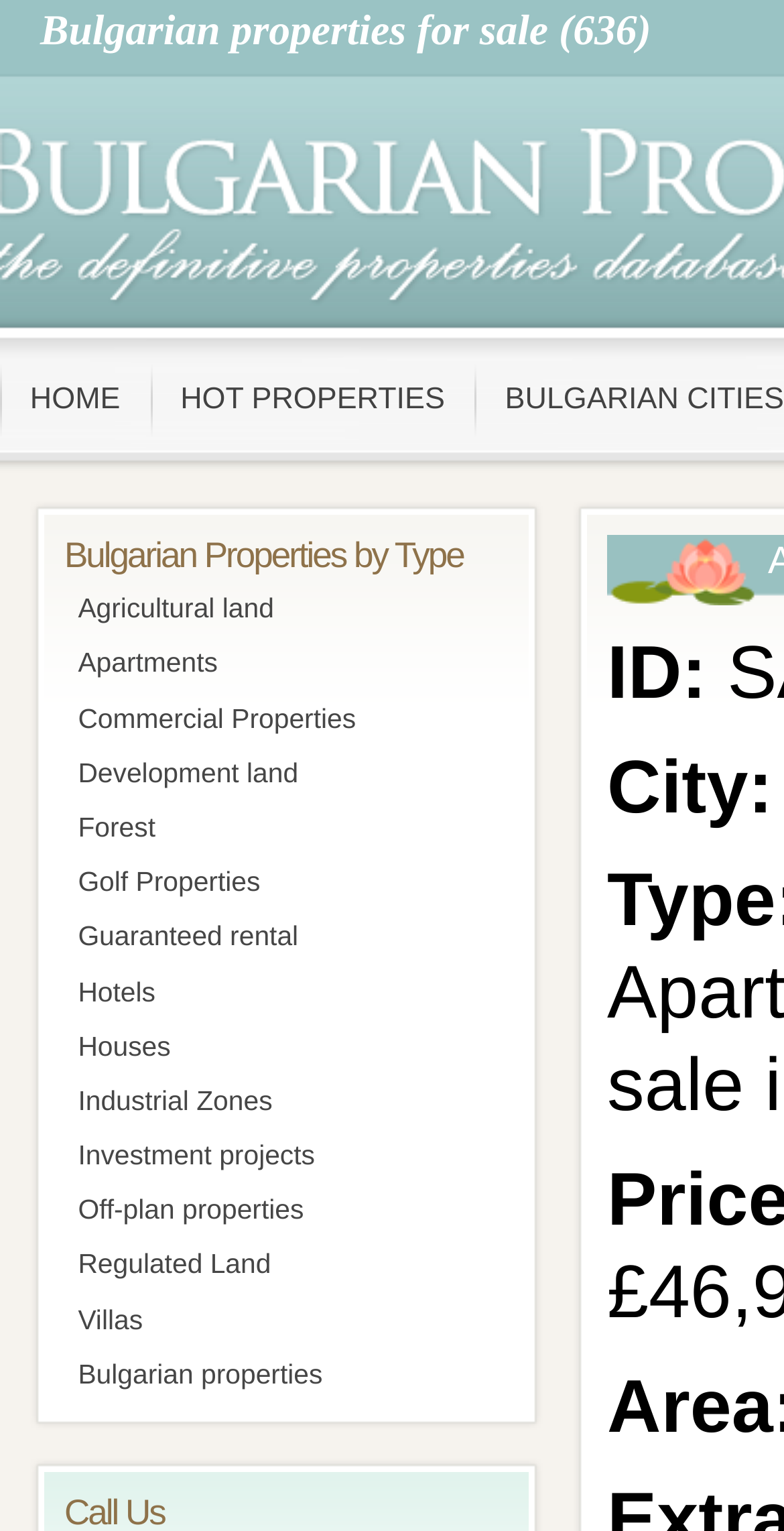Extract the bounding box coordinates of the UI element described by: "Agricultural land". The coordinates should include four float numbers ranging from 0 to 1, e.g., [left, top, right, bottom].

[0.082, 0.376, 0.649, 0.412]